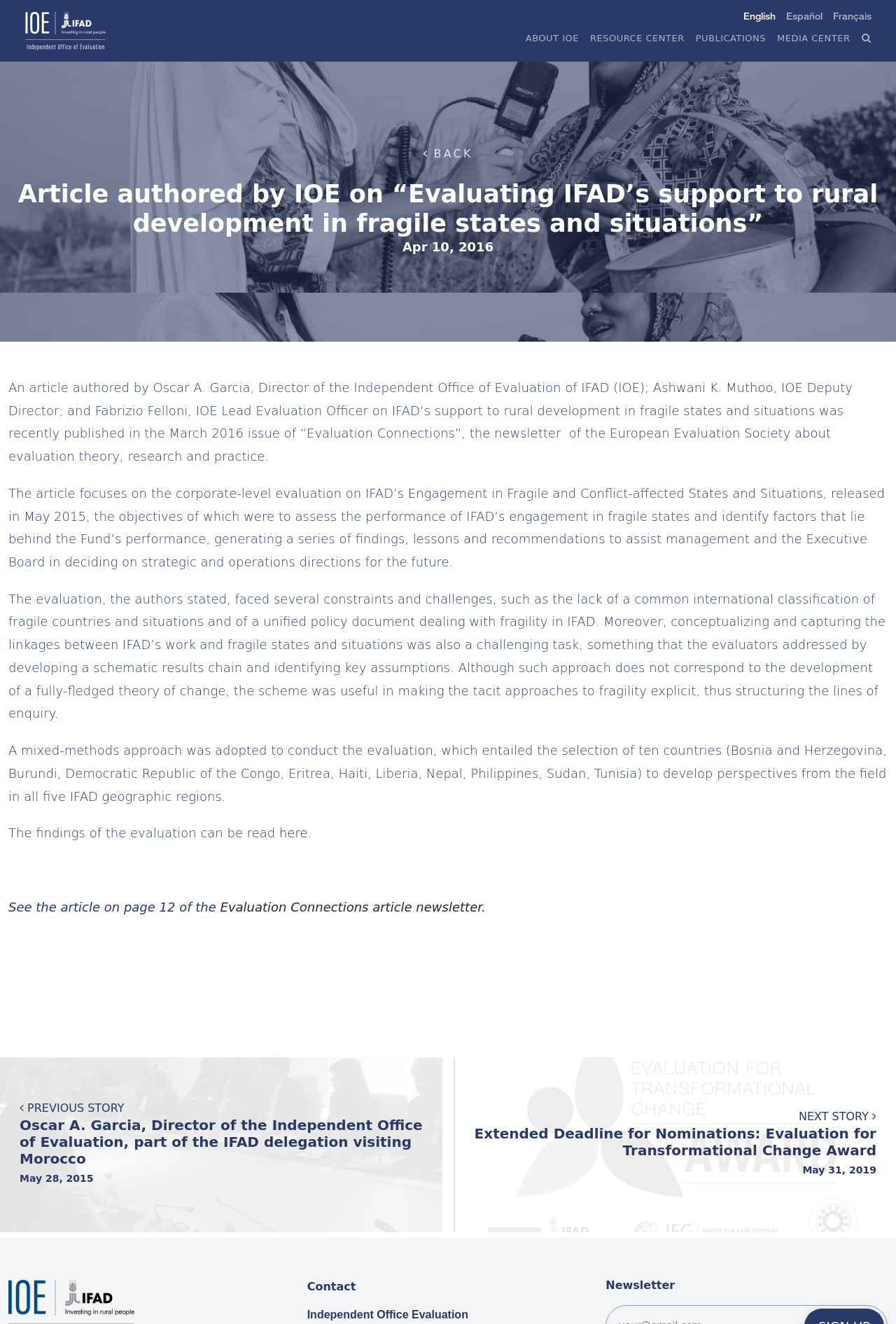Please identify the bounding box coordinates of the element that needs to be clicked to perform the following instruction: "Go to NEXT STORY".

[0.891, 0.838, 0.978, 0.848]